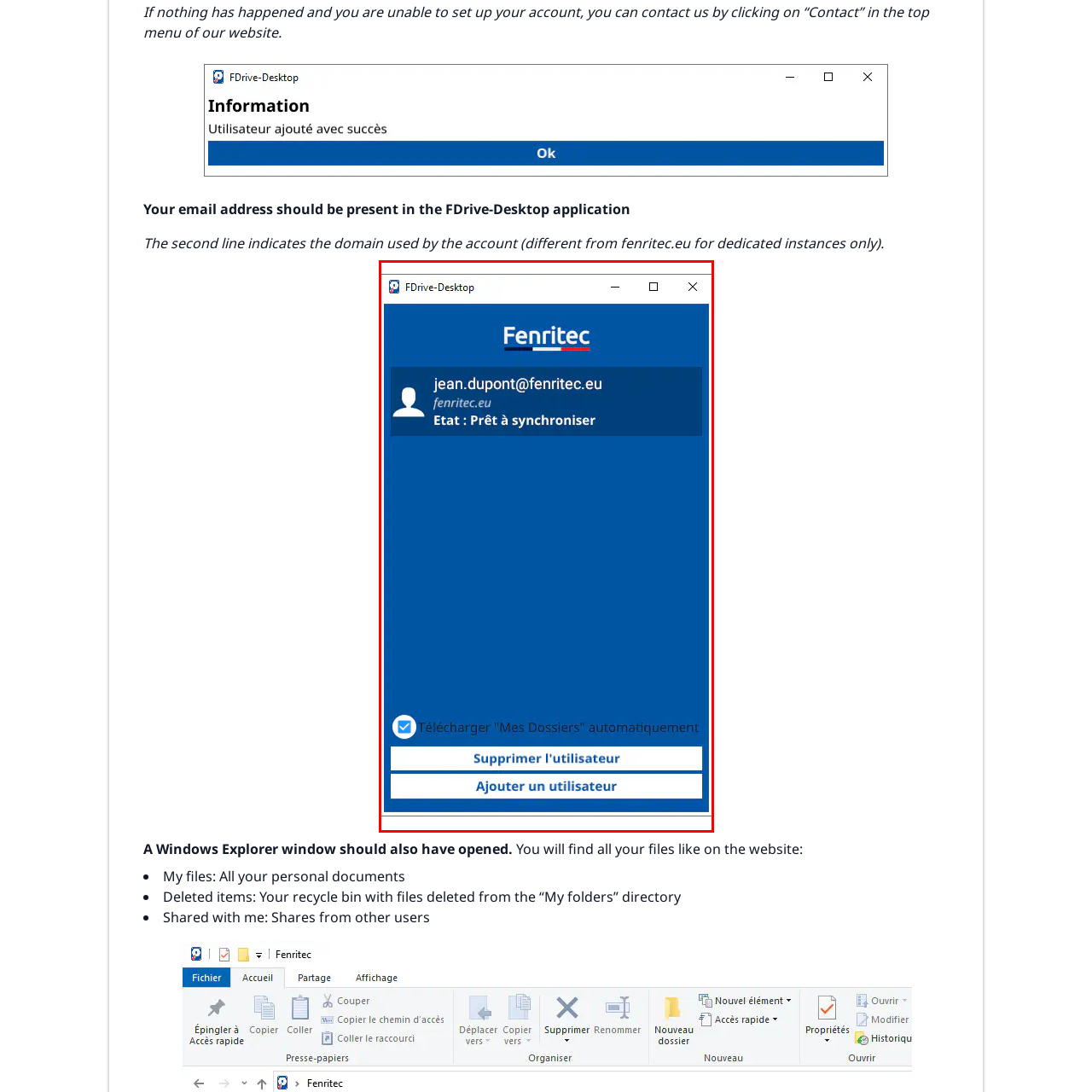What does the 'Prêt à synchroniser' status indicate?
Carefully examine the image within the red bounding box and provide a comprehensive answer based on what you observe.

The account status is noted as 'Prêt à synchroniser', which translates to 'Ready to synchronize', suggesting that the account is prepared for synchronization activities.